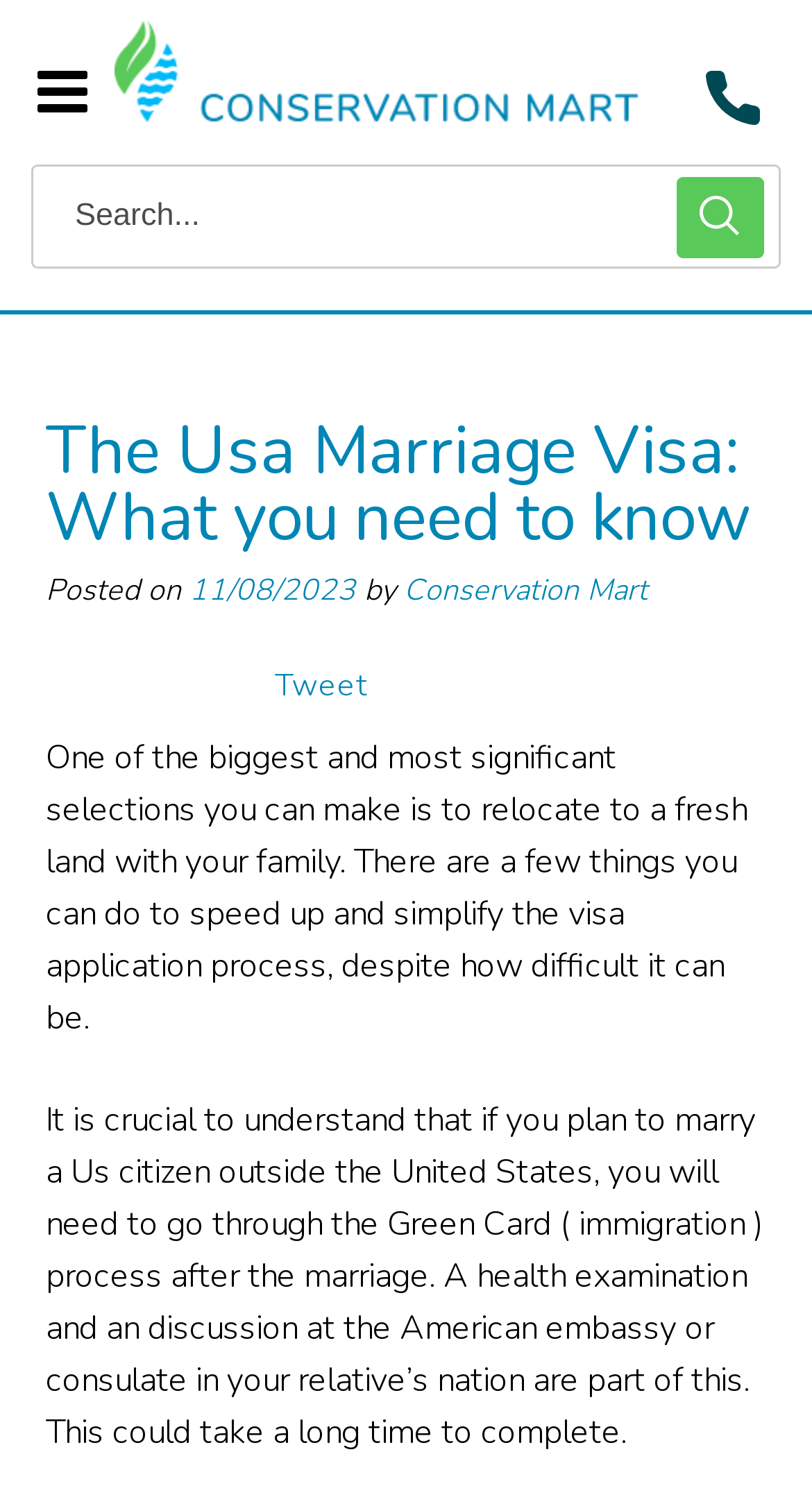Please determine the main heading text of this webpage.

The Usa Marriage Visa: What you need to know